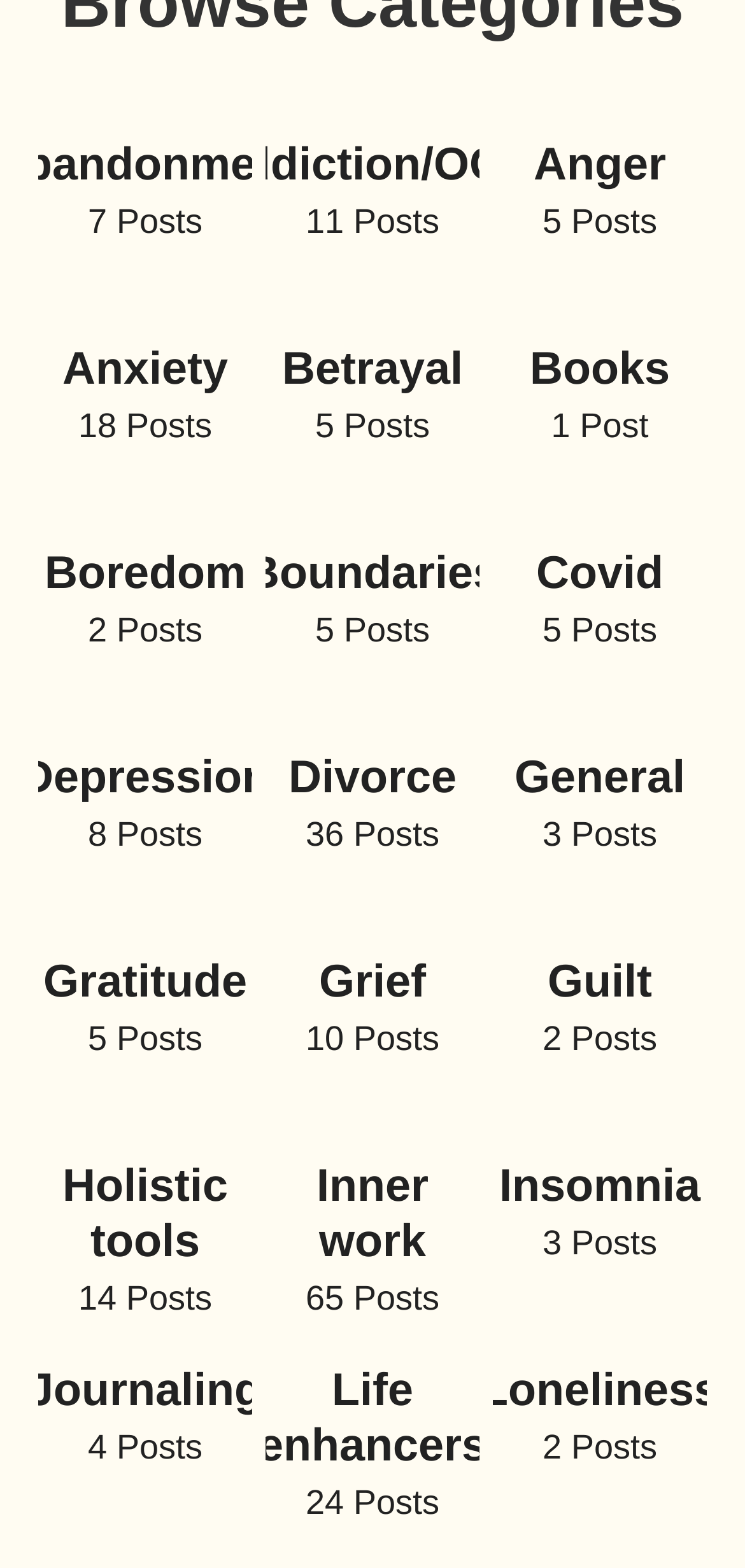Find the bounding box coordinates for the element that must be clicked to complete the instruction: "Click on Abandonment". The coordinates should be four float numbers between 0 and 1, indicated as [left, top, right, bottom].

[0.051, 0.077, 0.338, 0.199]